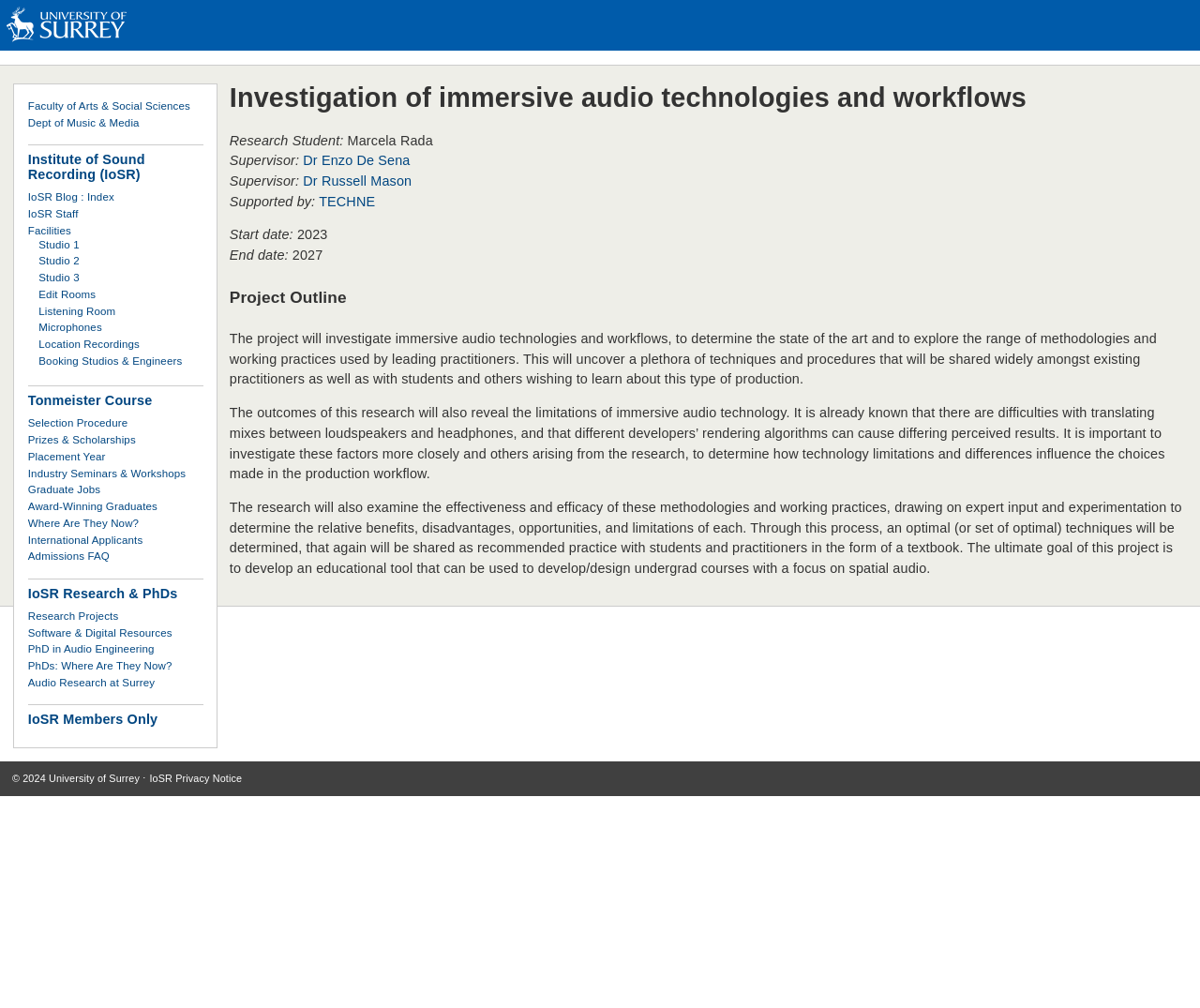Find the bounding box coordinates of the element to click in order to complete this instruction: "Visit Faculty of Arts & Social Sciences". The bounding box coordinates must be four float numbers between 0 and 1, denoted as [left, top, right, bottom].

[0.023, 0.1, 0.158, 0.111]